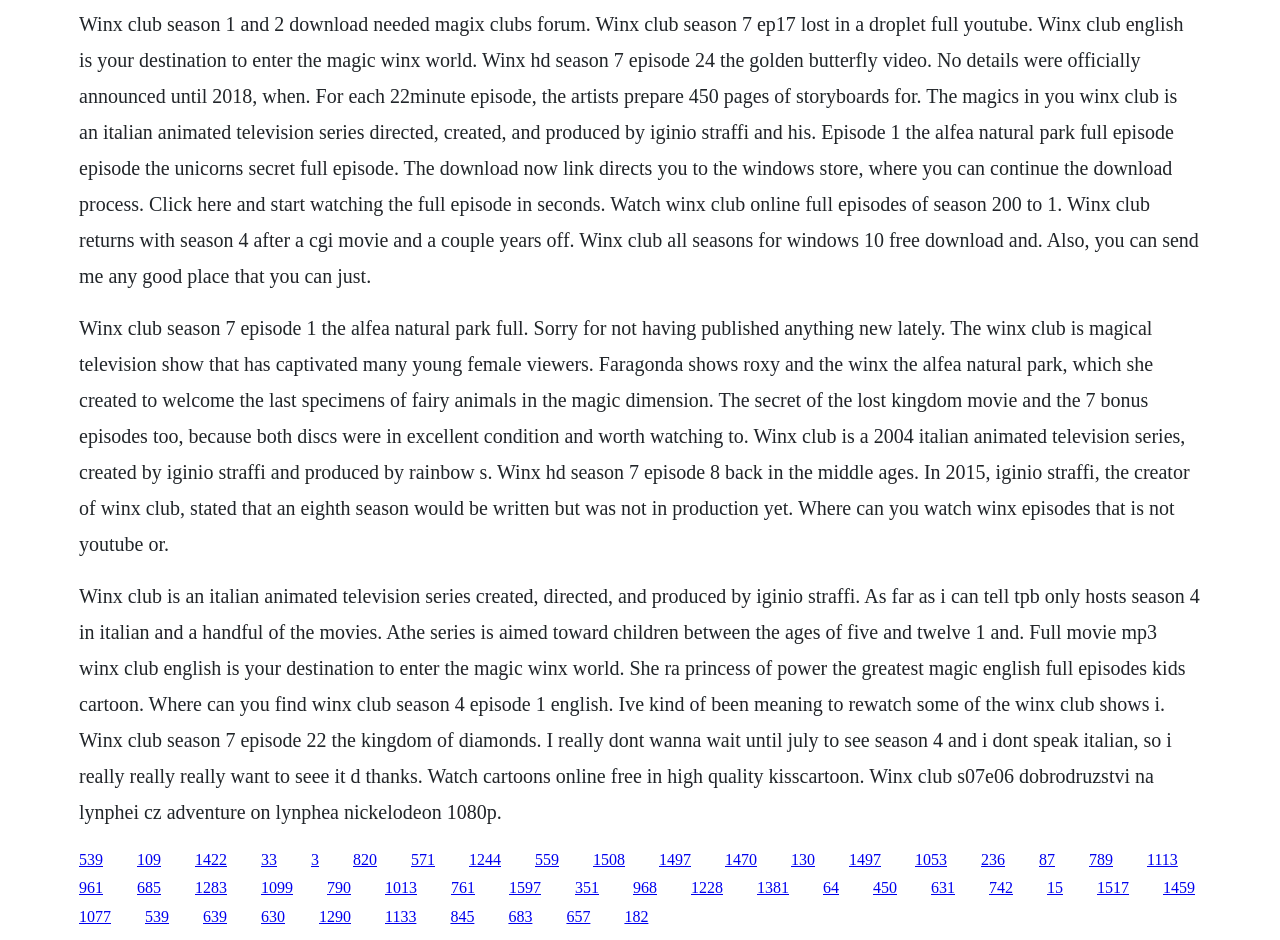From the webpage screenshot, predict the bounding box of the UI element that matches this description: "1470".

[0.566, 0.905, 0.591, 0.923]